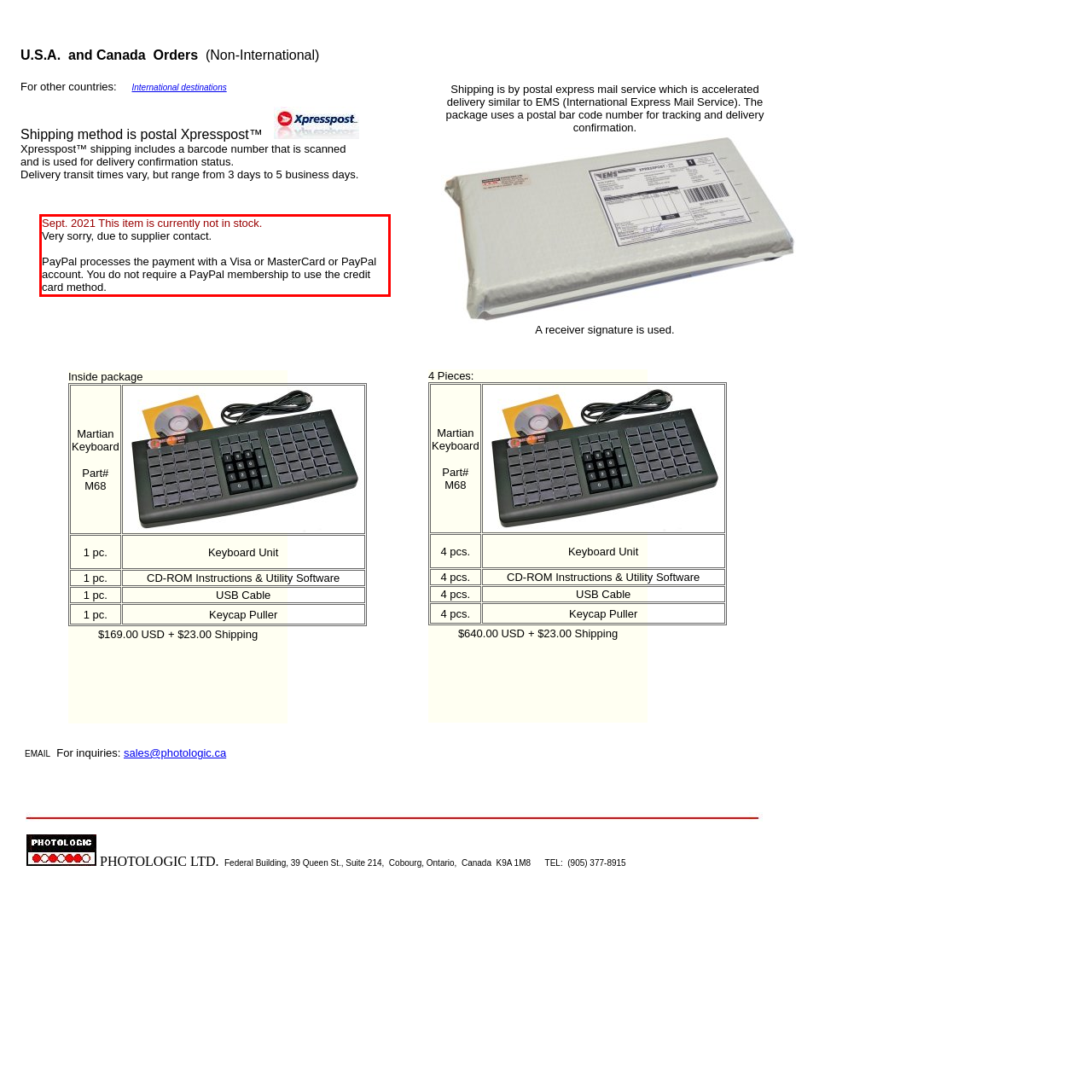There is a UI element on the webpage screenshot marked by a red bounding box. Extract and generate the text content from within this red box.

Sept. 2021 This item is currently not in stock. Very sorry, due to supplier contact. PayPal processes the payment with a Visa or MasterCard or PayPal account. You do not require a PayPal membership to use the credit card method.